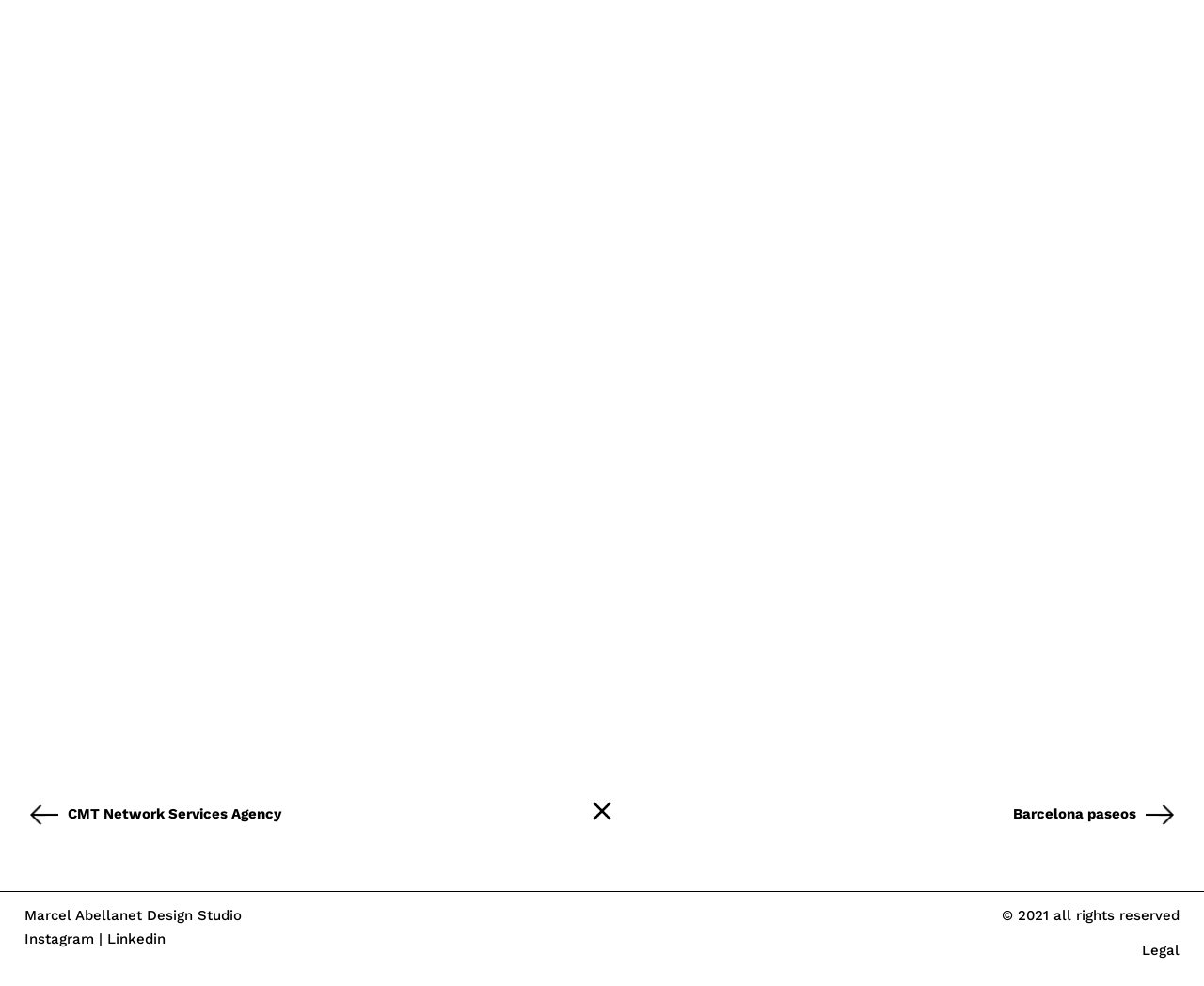What is the year of copyright?
Please look at the screenshot and answer using one word or phrase.

2021